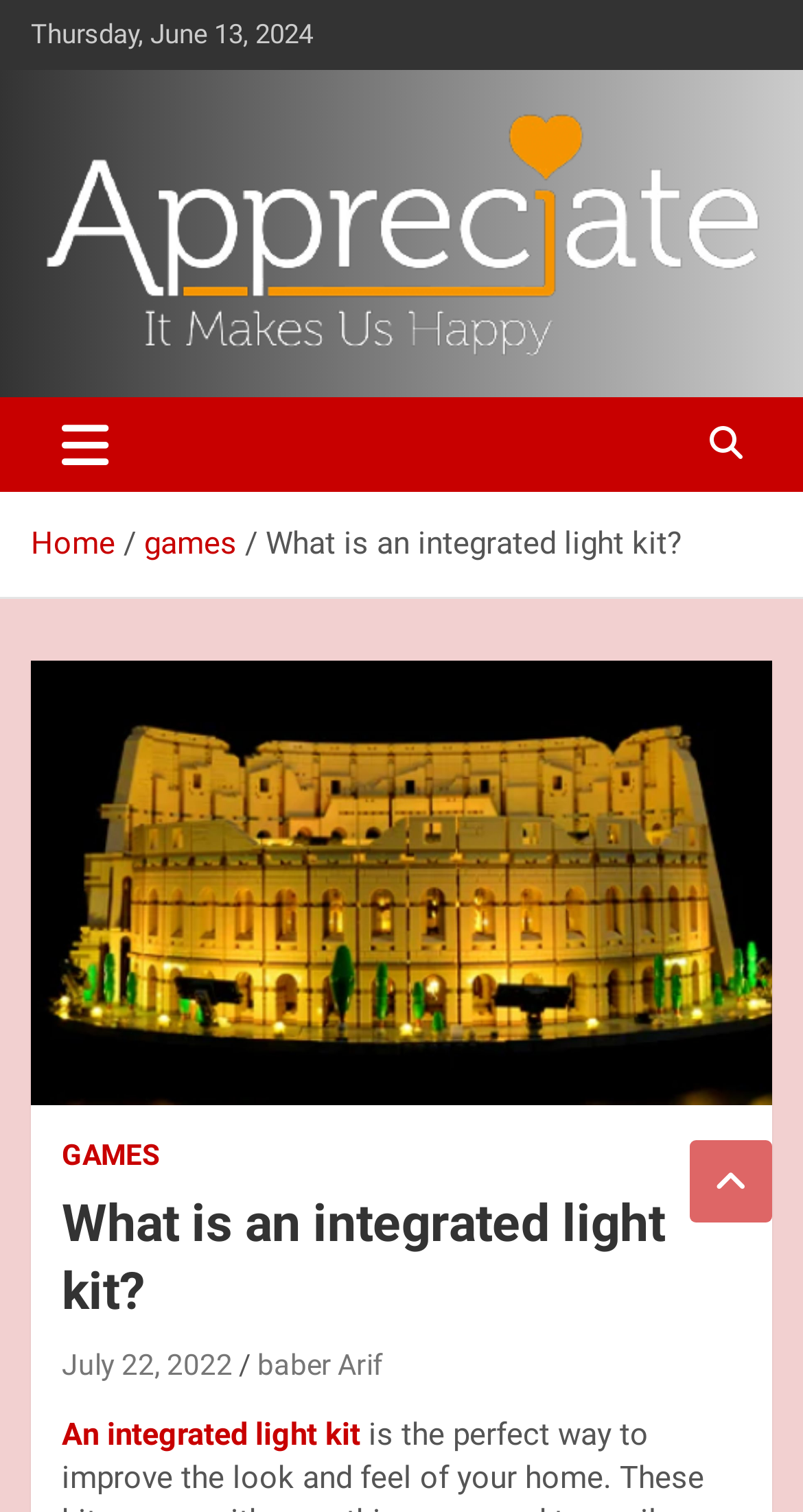What is the purpose of the button at the top-right corner?
Please provide a single word or phrase answer based on the image.

Toggle navigation